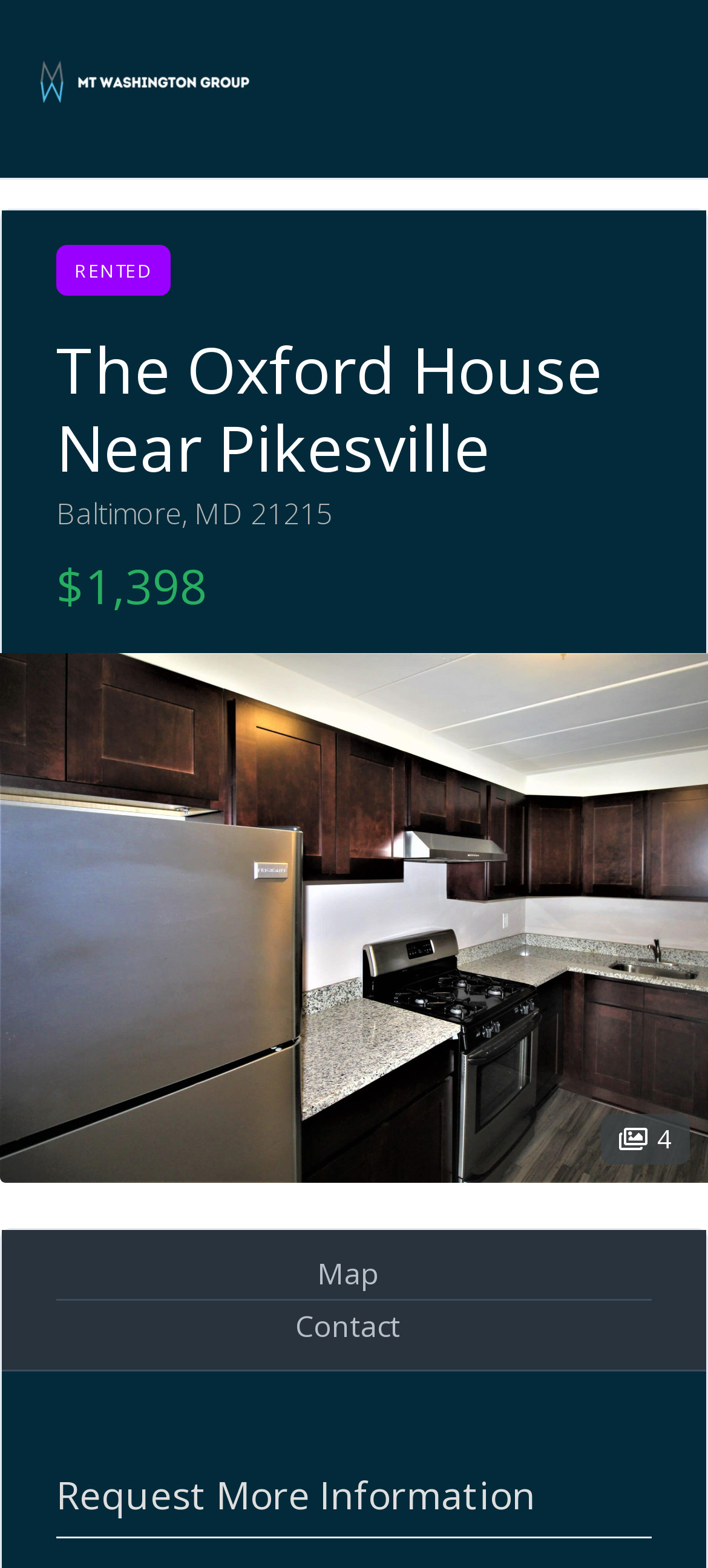Given the description "alt="The Mt Washington Group"", provide the bounding box coordinates of the corresponding UI element.

[0.05, 0.039, 0.41, 0.065]